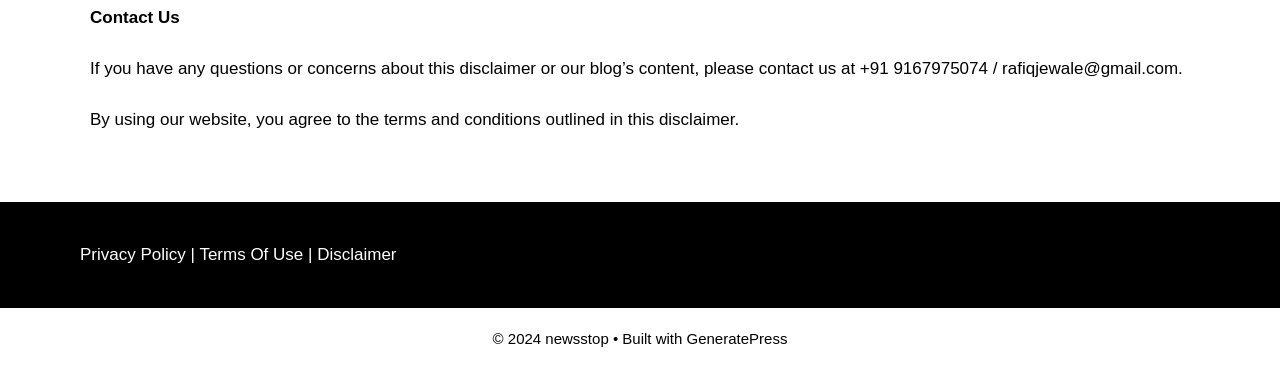From the webpage screenshot, identify the region described by GeneratePress. Provide the bounding box coordinates as (top-left x, top-left y, bottom-right x, bottom-right y), with each value being a floating point number between 0 and 1.

[0.536, 0.891, 0.615, 0.937]